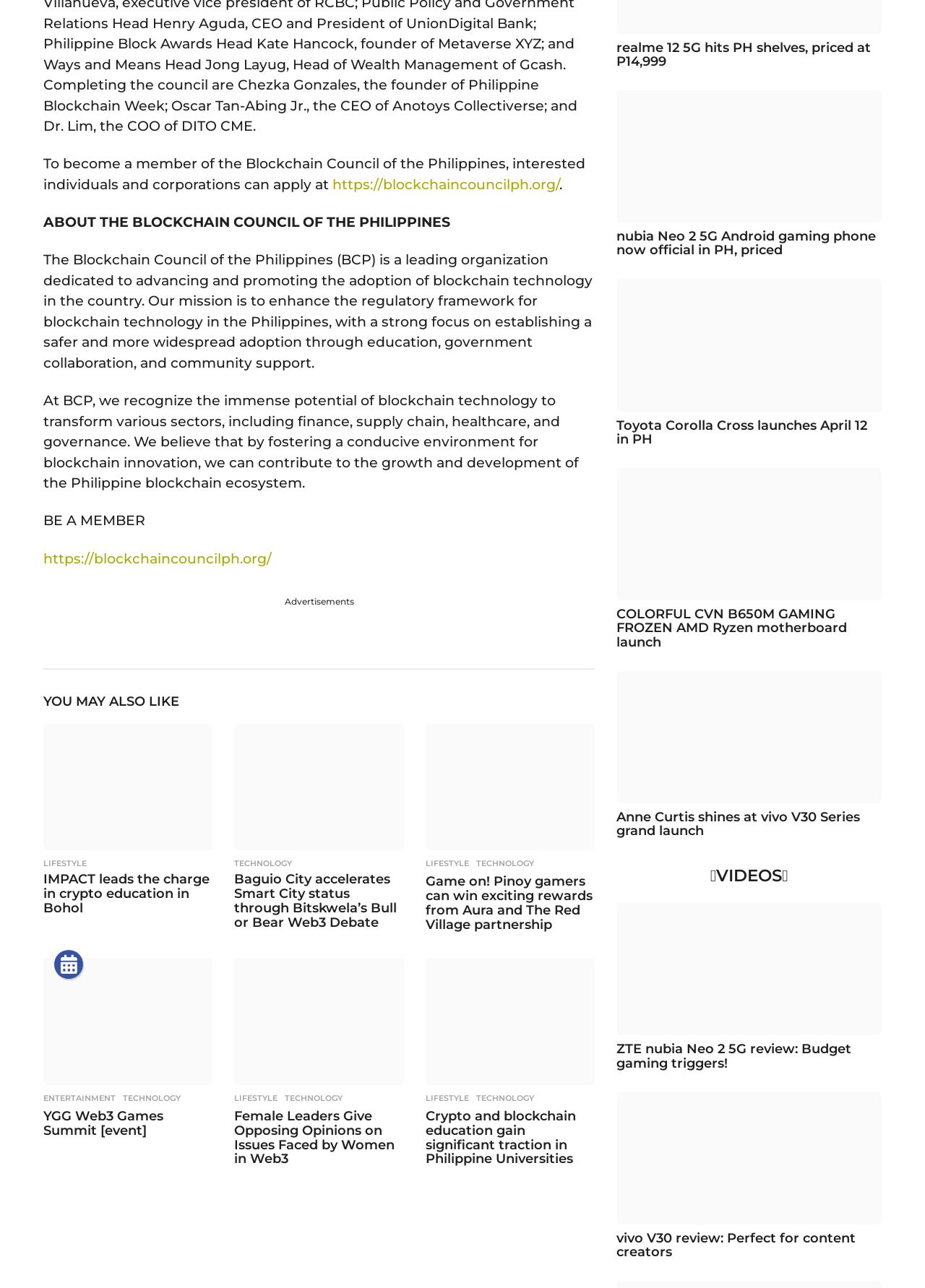Pinpoint the bounding box coordinates of the clickable area necessary to execute the following instruction: "Click on the link to apply for Blockchain Council of the Philippines membership". The coordinates should be given as four float numbers between 0 and 1, namely [left, top, right, bottom].

[0.359, 0.137, 0.605, 0.15]